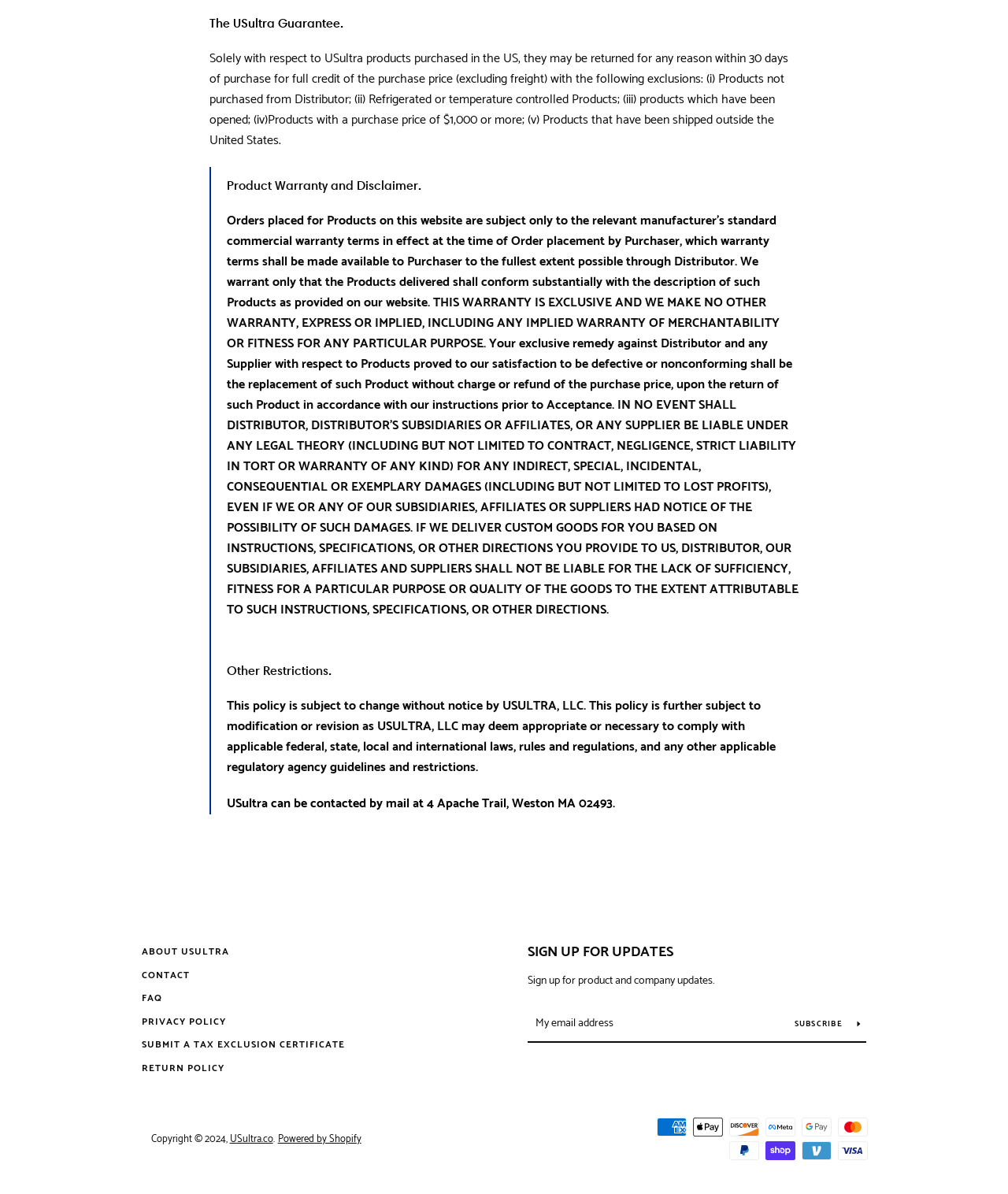Determine the bounding box for the described UI element: "Privacy Policy".

[0.141, 0.849, 0.224, 0.862]